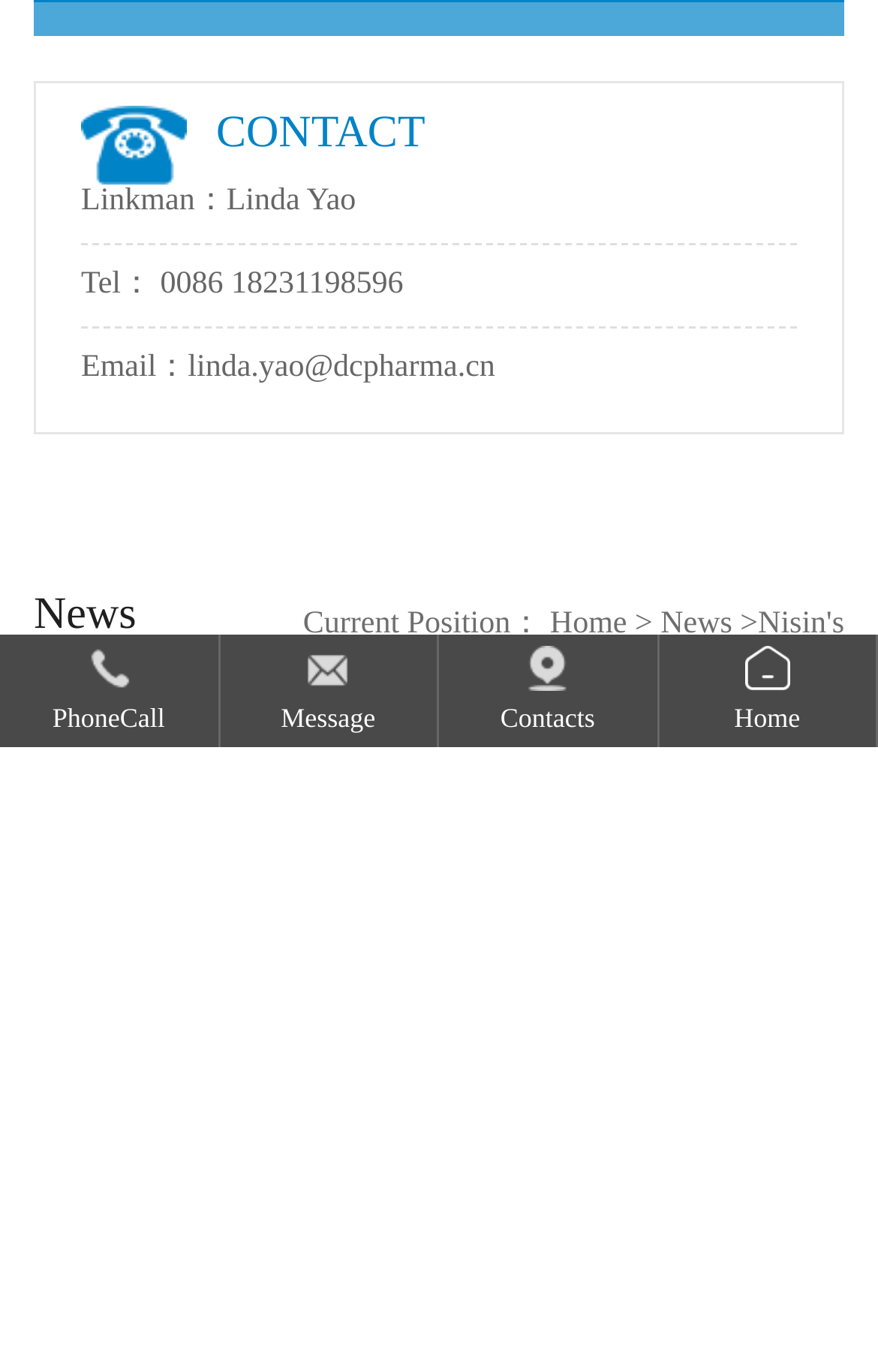Using the format (top-left x, top-left y, bottom-right x, bottom-right y), provide the bounding box coordinates for the described UI element. All values should be floating point numbers between 0 and 1: Contact Us

None